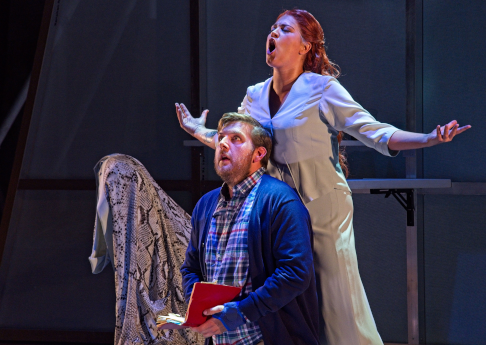Respond to the following question with a brief word or phrase:
What is Fabian doing?

holding a book